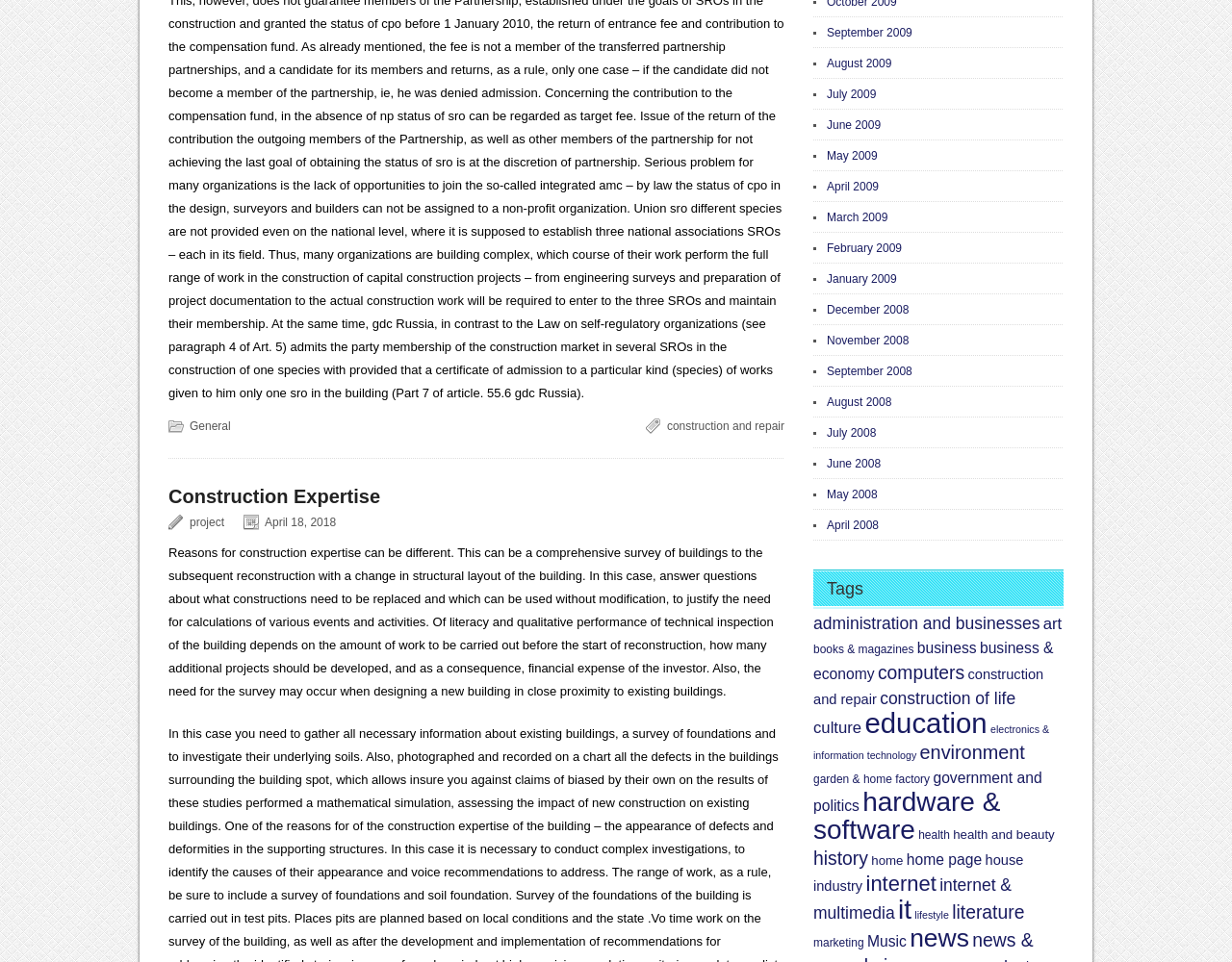Based on the provided description, "internet & multimedia", find the bounding box of the corresponding UI element in the screenshot.

[0.66, 0.91, 0.821, 0.959]